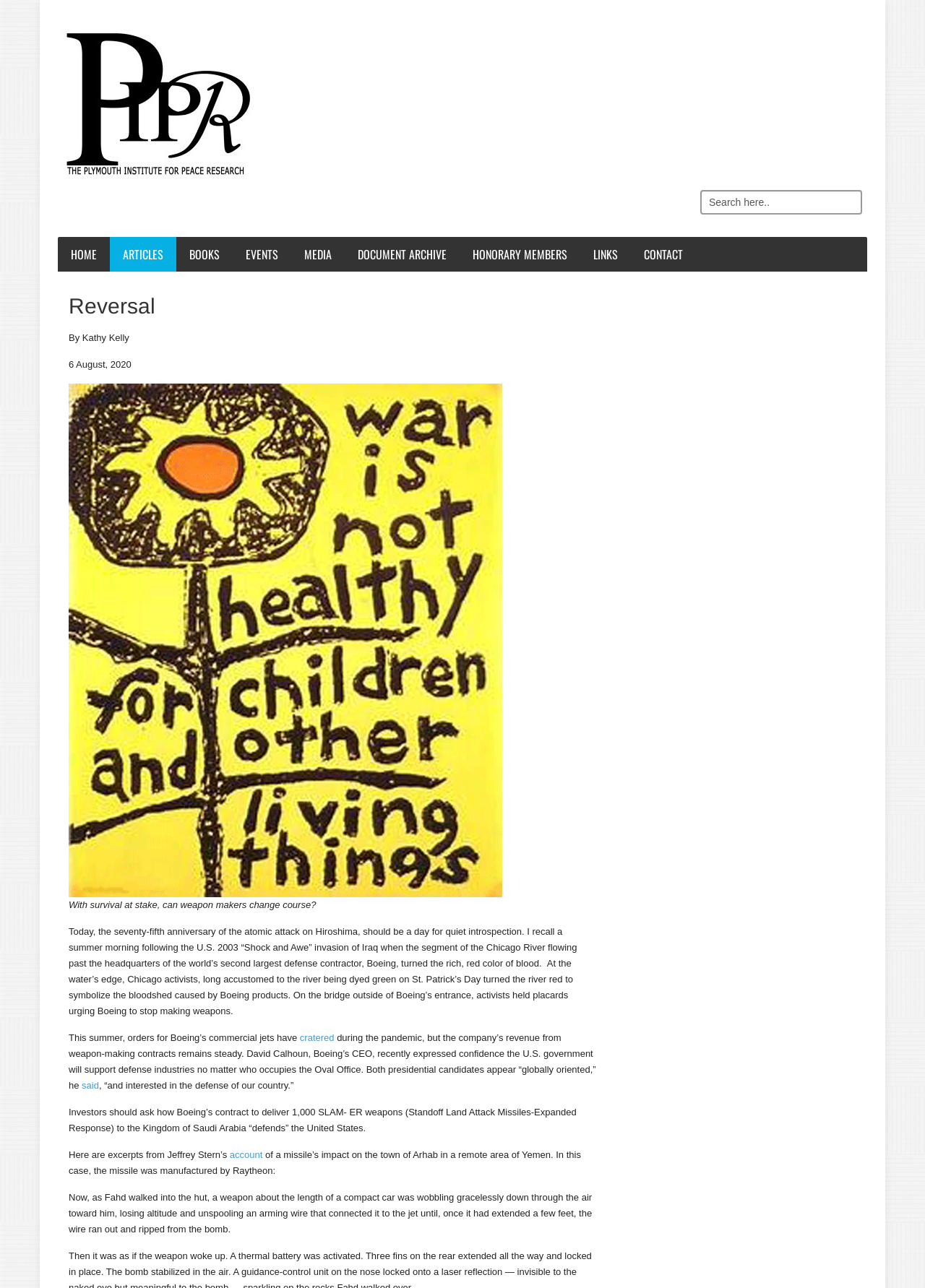Identify the bounding box coordinates for the region of the element that should be clicked to carry out the instruction: "Read more about account". The bounding box coordinates should be four float numbers between 0 and 1, i.e., [left, top, right, bottom].

[0.248, 0.892, 0.284, 0.901]